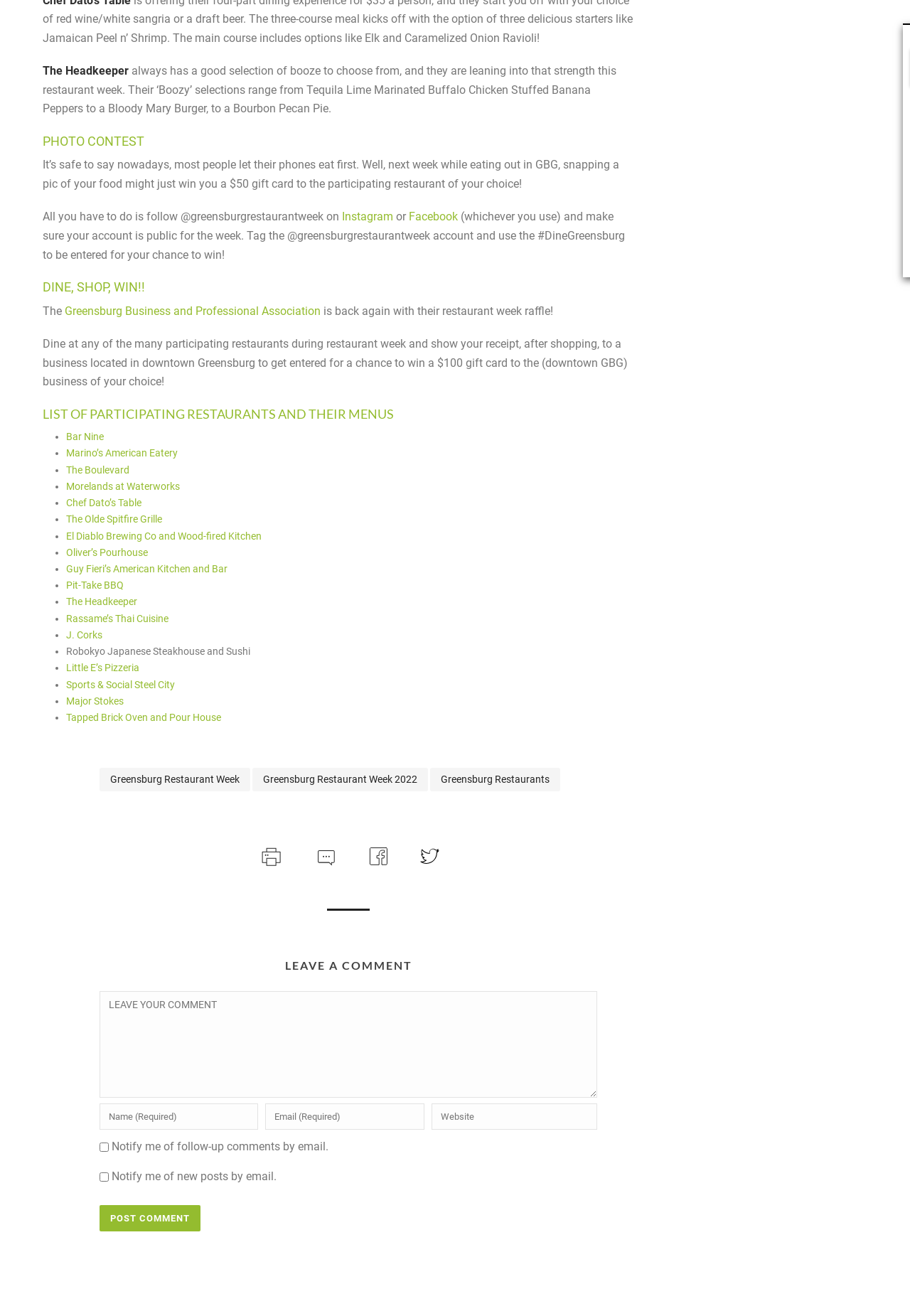Determine the bounding box coordinates for the clickable element to execute this instruction: "Enter a comment in the LEAVE YOUR COMMENT textbox". Provide the coordinates as four float numbers between 0 and 1, i.e., [left, top, right, bottom].

[0.109, 0.753, 0.656, 0.834]